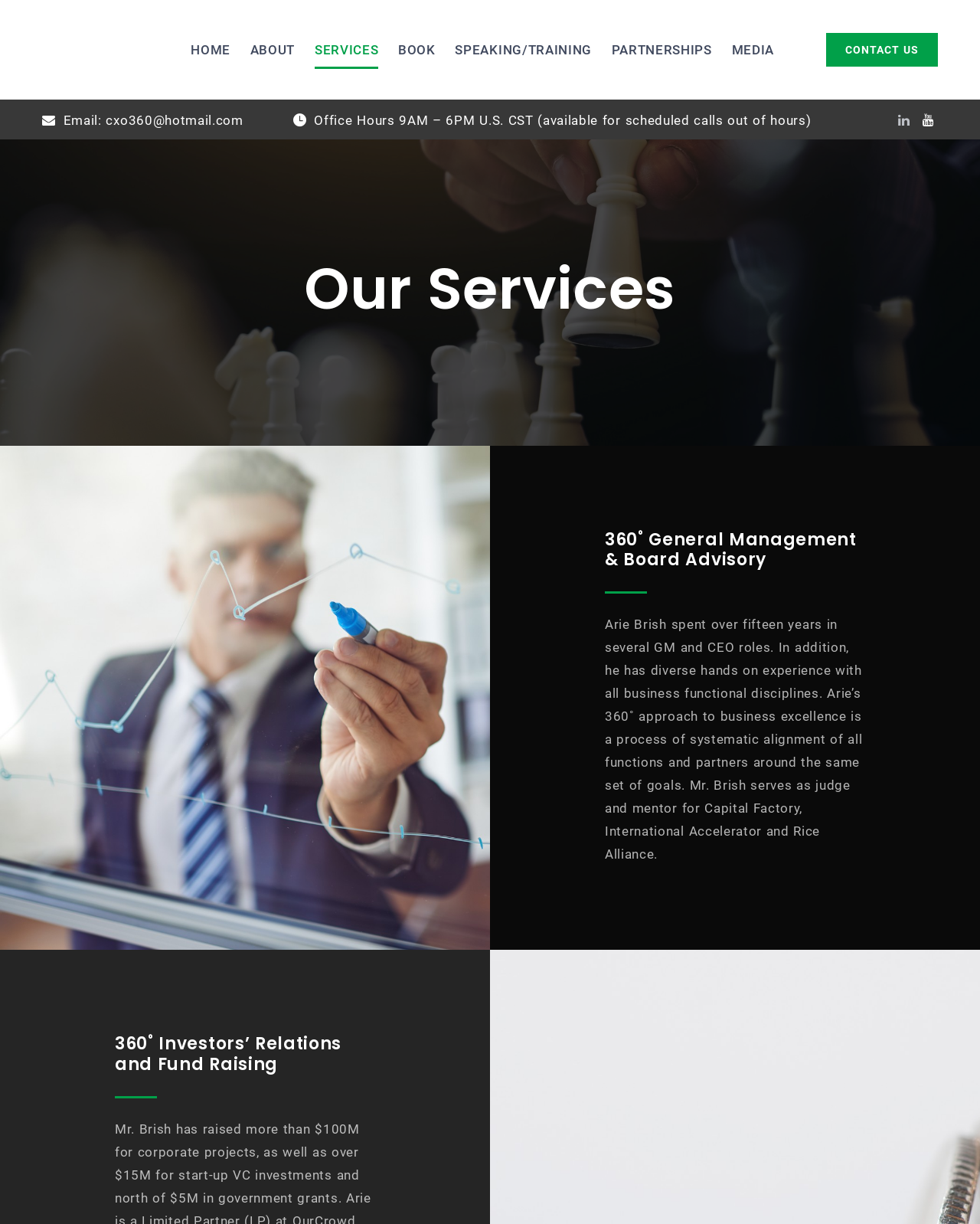Pinpoint the bounding box coordinates for the area that should be clicked to perform the following instruction: "send an email".

[0.043, 0.092, 0.248, 0.104]